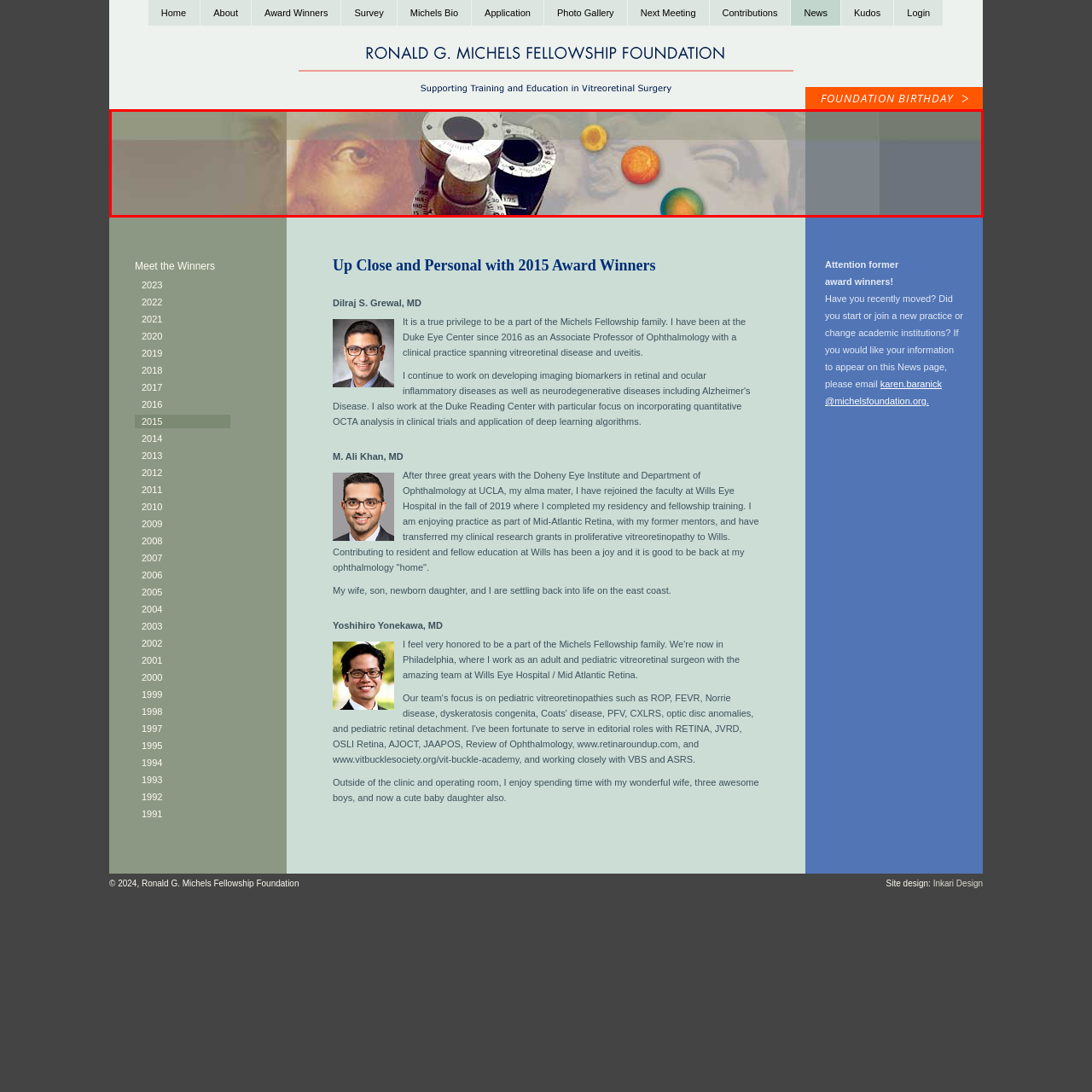Pay close attention to the image within the red perimeter and provide a detailed answer to the question that follows, using the image as your primary source: 
What does the backdrop present?

The caption describes the backdrop as presenting 'abstract circles resembling lenses or visual stimuli, symbolizing sight and perception', which suggests that the abstract circles are a key element of the image's design.